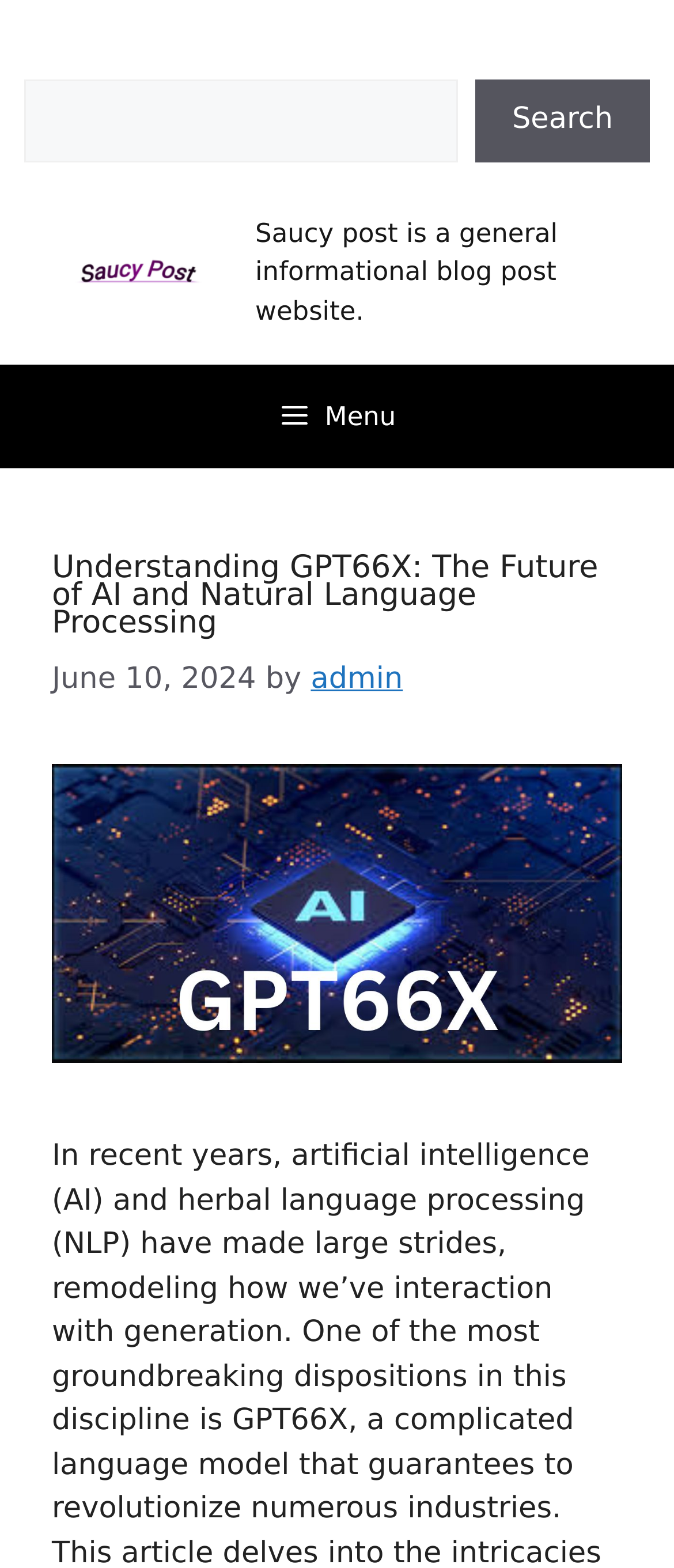Determine the bounding box of the UI element mentioned here: "admin". The coordinates must be in the format [left, top, right, bottom] with values ranging from 0 to 1.

[0.461, 0.422, 0.598, 0.444]